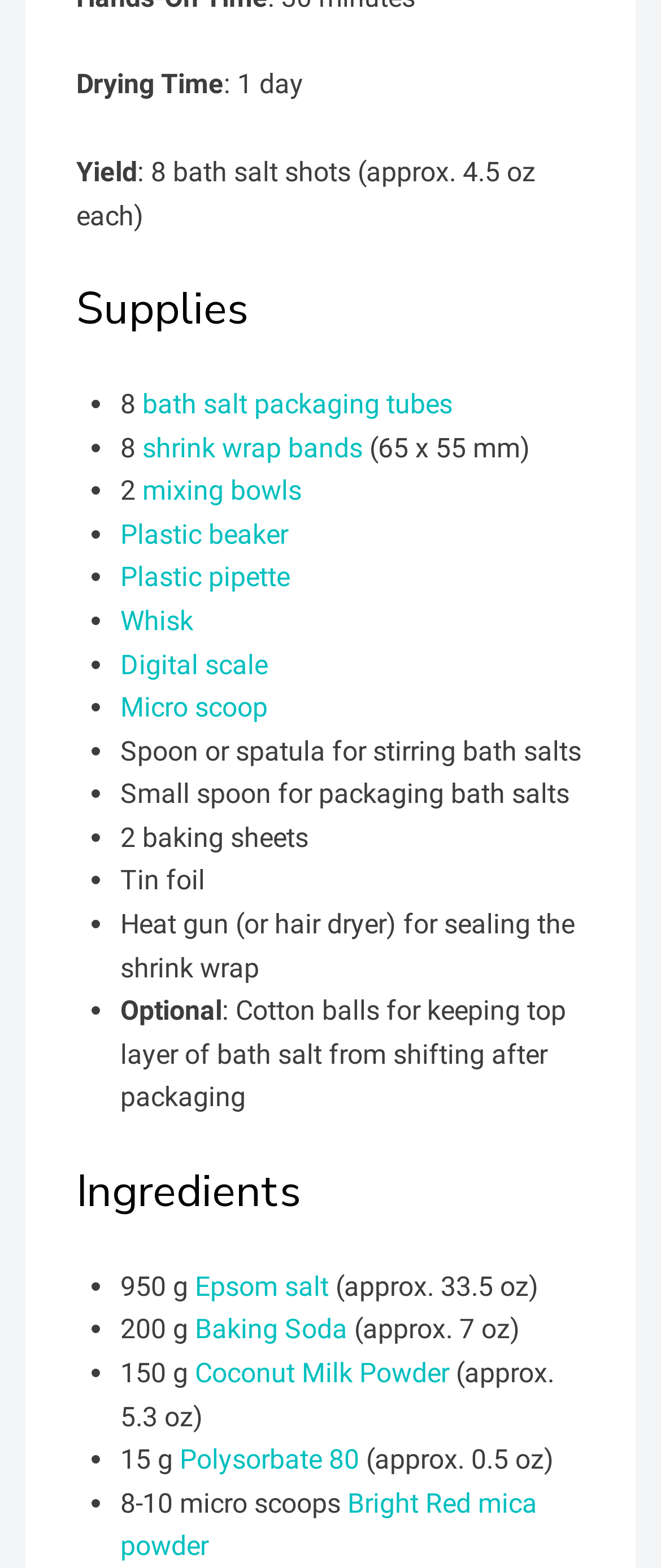Identify the bounding box coordinates for the UI element described by the following text: "Bright Red mica powder". Provide the coordinates as four float numbers between 0 and 1, in the format [left, top, right, bottom].

[0.182, 0.948, 0.813, 0.996]